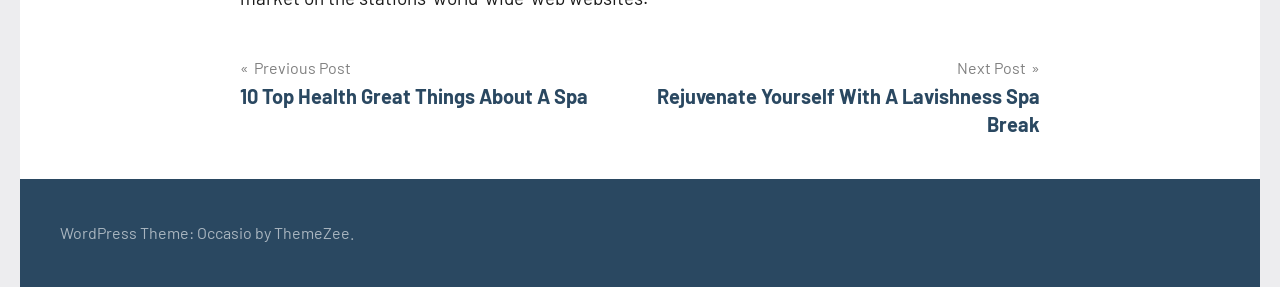Provide a short answer to the following question with just one word or phrase: How many posts are linked in the navigation?

2